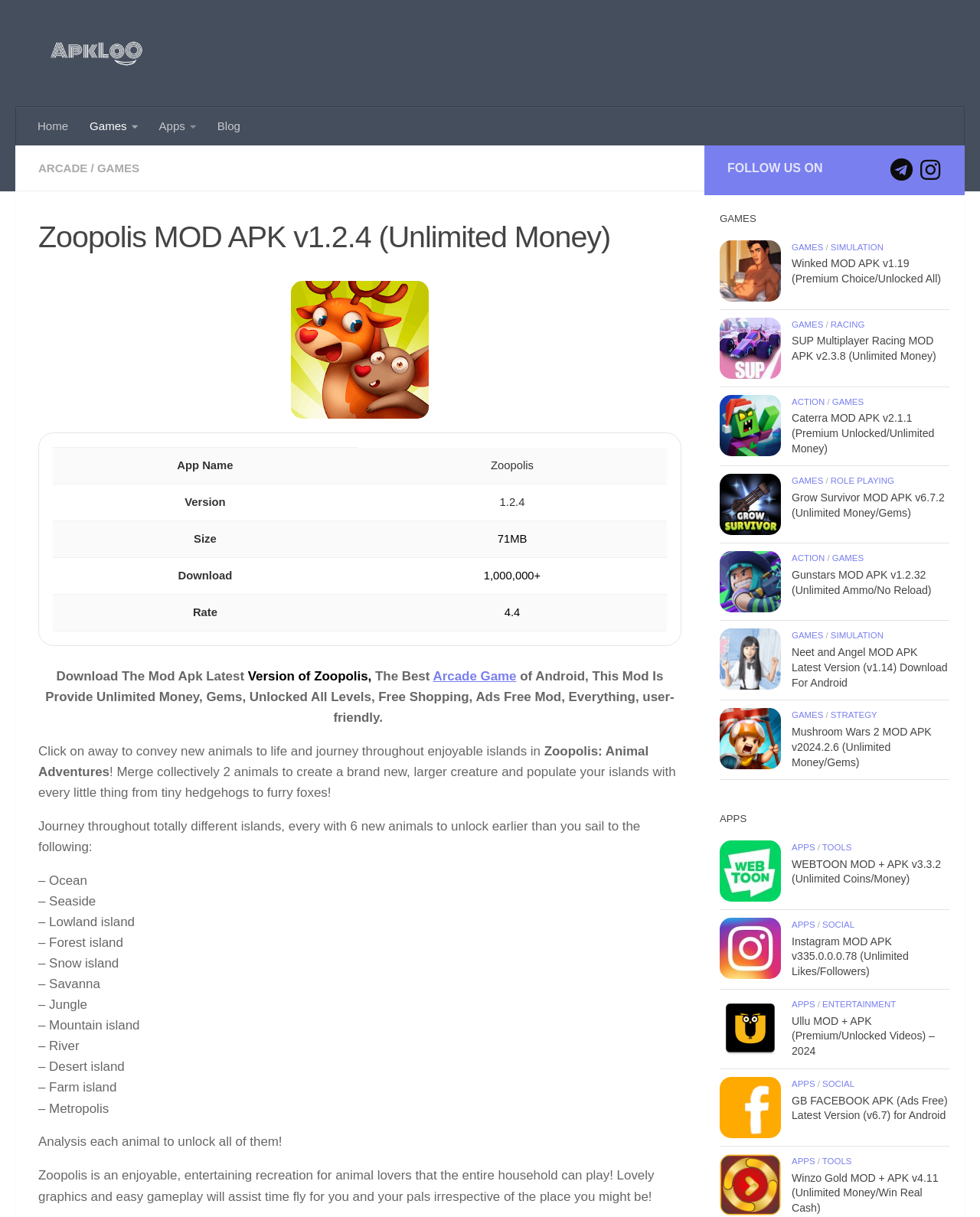Please provide a one-word or short phrase answer to the question:
How many islands are there to journey across in Zoopolis?

12